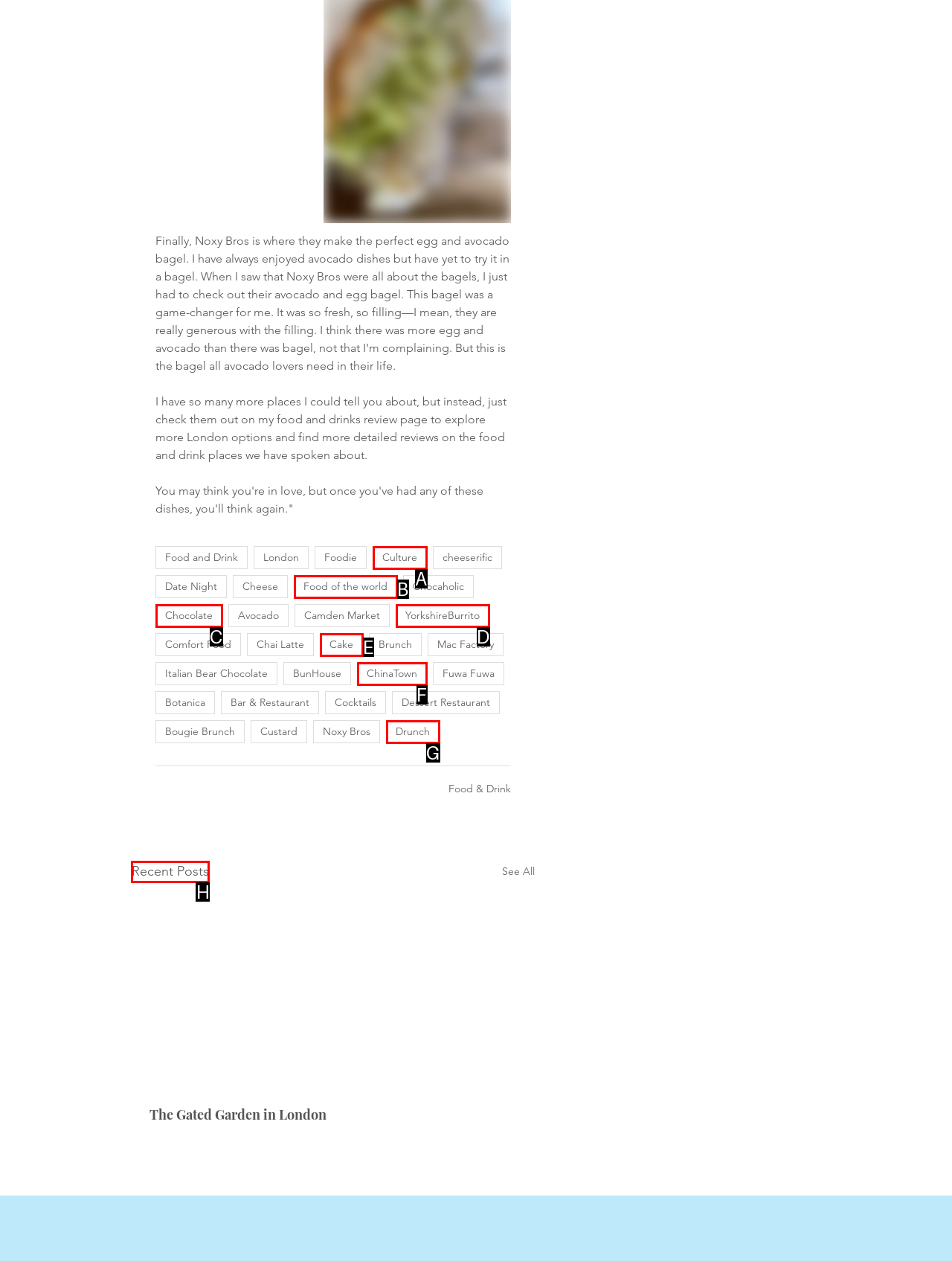Choose the HTML element that should be clicked to achieve this task: Explore Recent Posts
Respond with the letter of the correct choice.

H